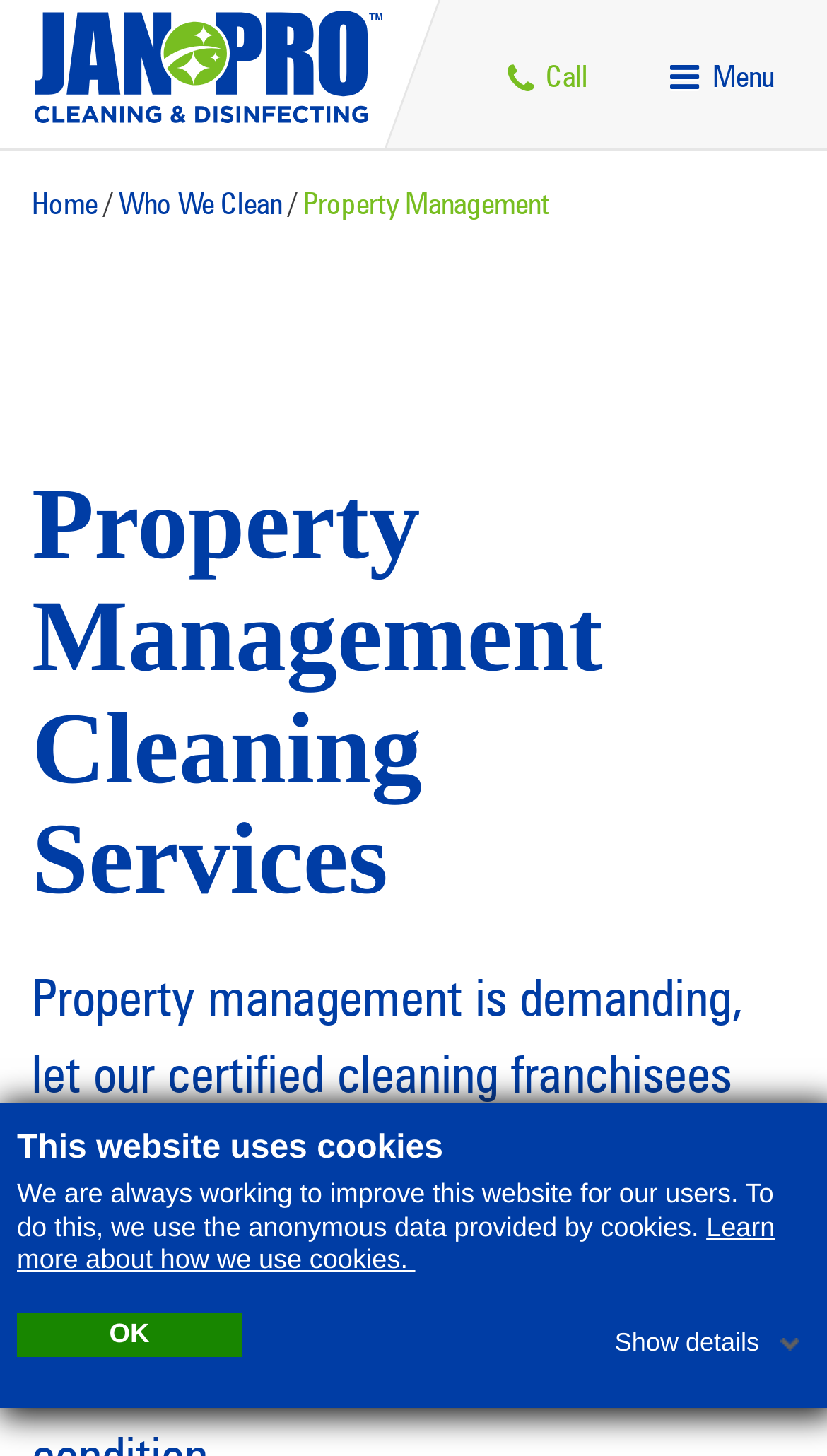Determine the bounding box coordinates for the area you should click to complete the following instruction: "Open the menu".

[0.775, 0.029, 0.972, 0.073]